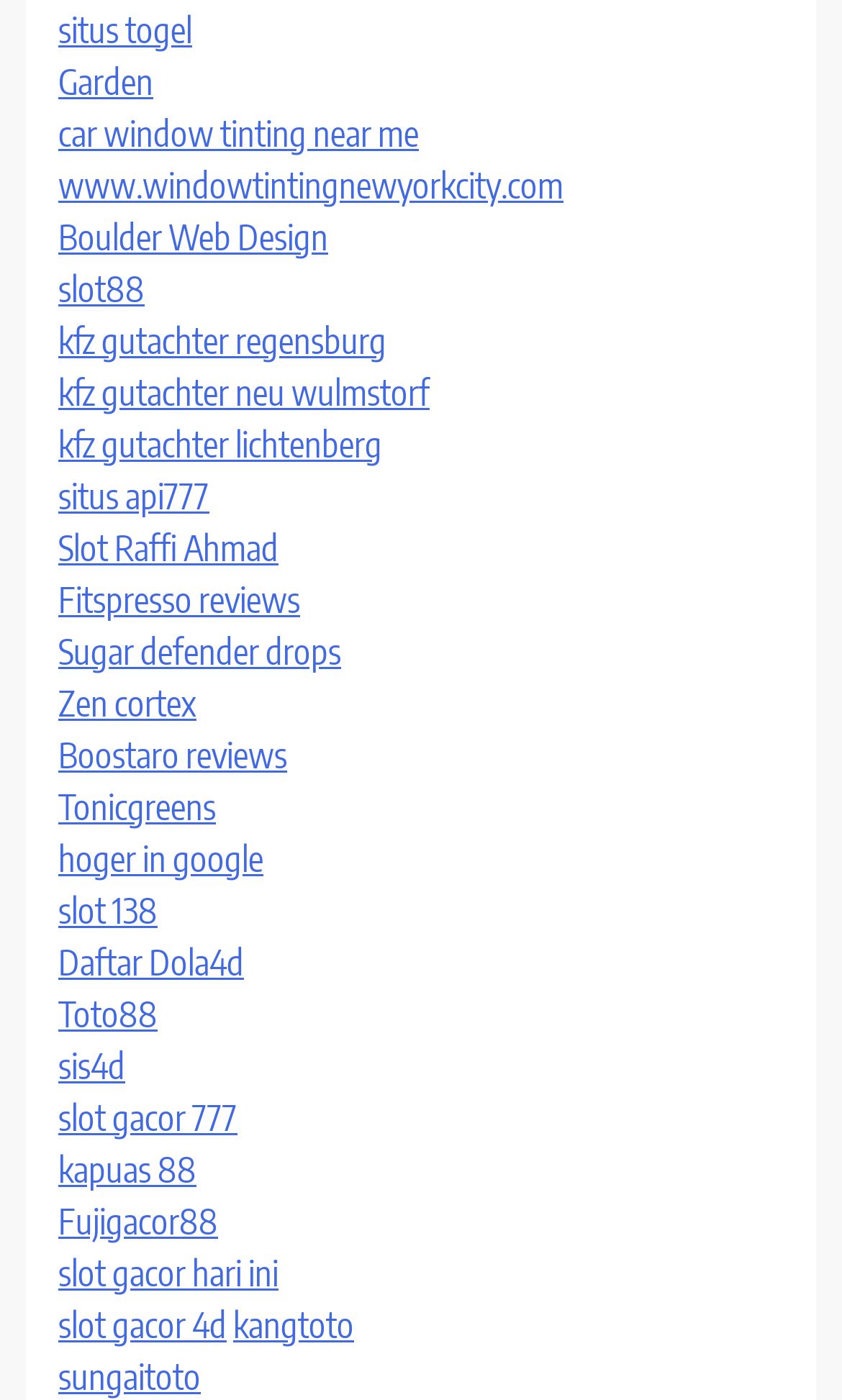Find the bounding box coordinates for the UI element that matches this description: "kfz gutachter neu wulmstorf".

[0.069, 0.265, 0.51, 0.296]